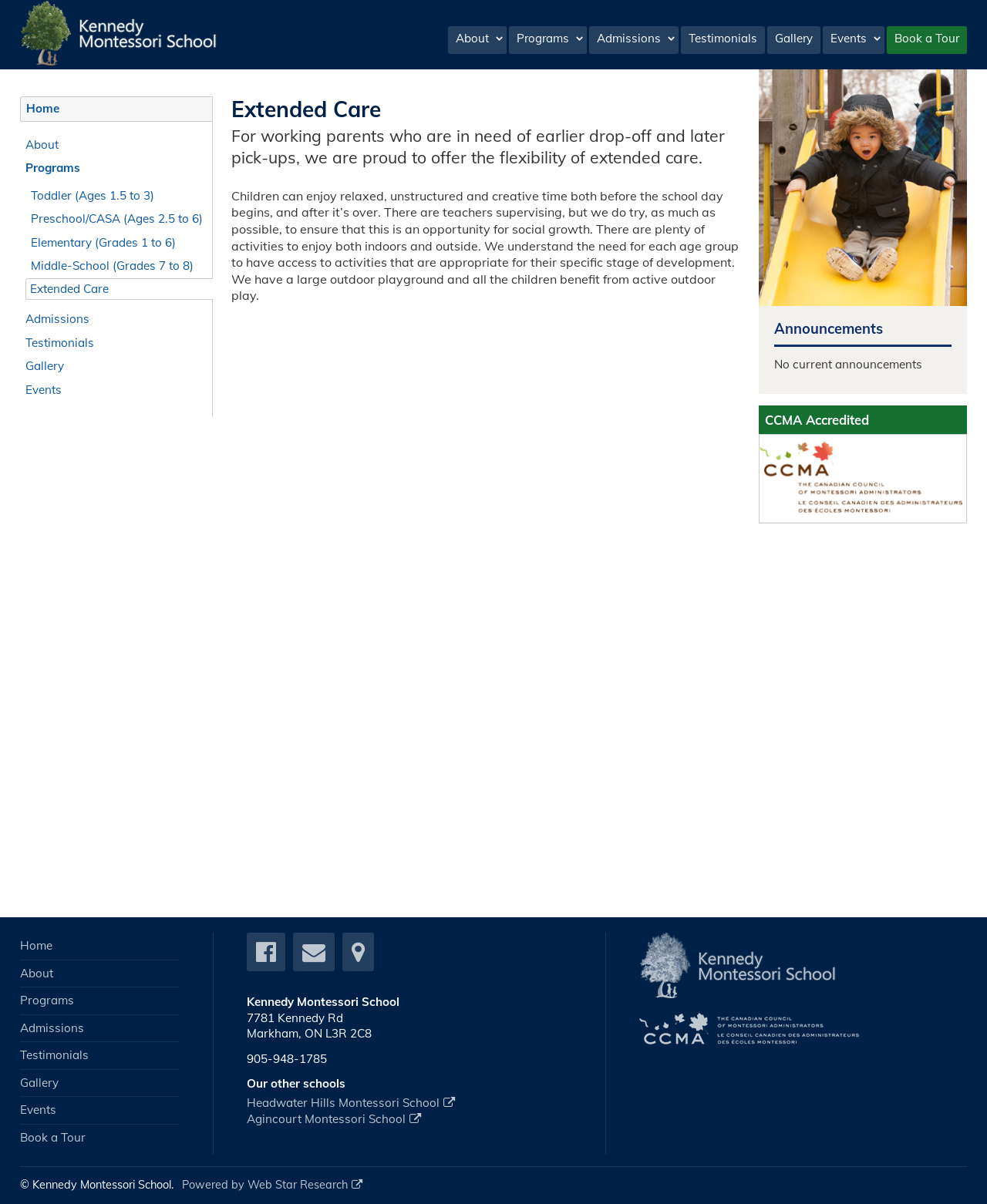What is the address of Kennedy Montessori School?
Look at the image and respond with a one-word or short-phrase answer.

7781 Kennedy Rd, Markham, ON L3R 2C8